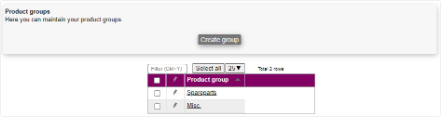How can a new group be created?
Please use the image to provide an in-depth answer to the question.

The interface includes a button labeled 'Create group', which suggests that users can create a new product group by clicking on this button. This functionality is likely provided to allow users to efficiently manage and organize their product categories.